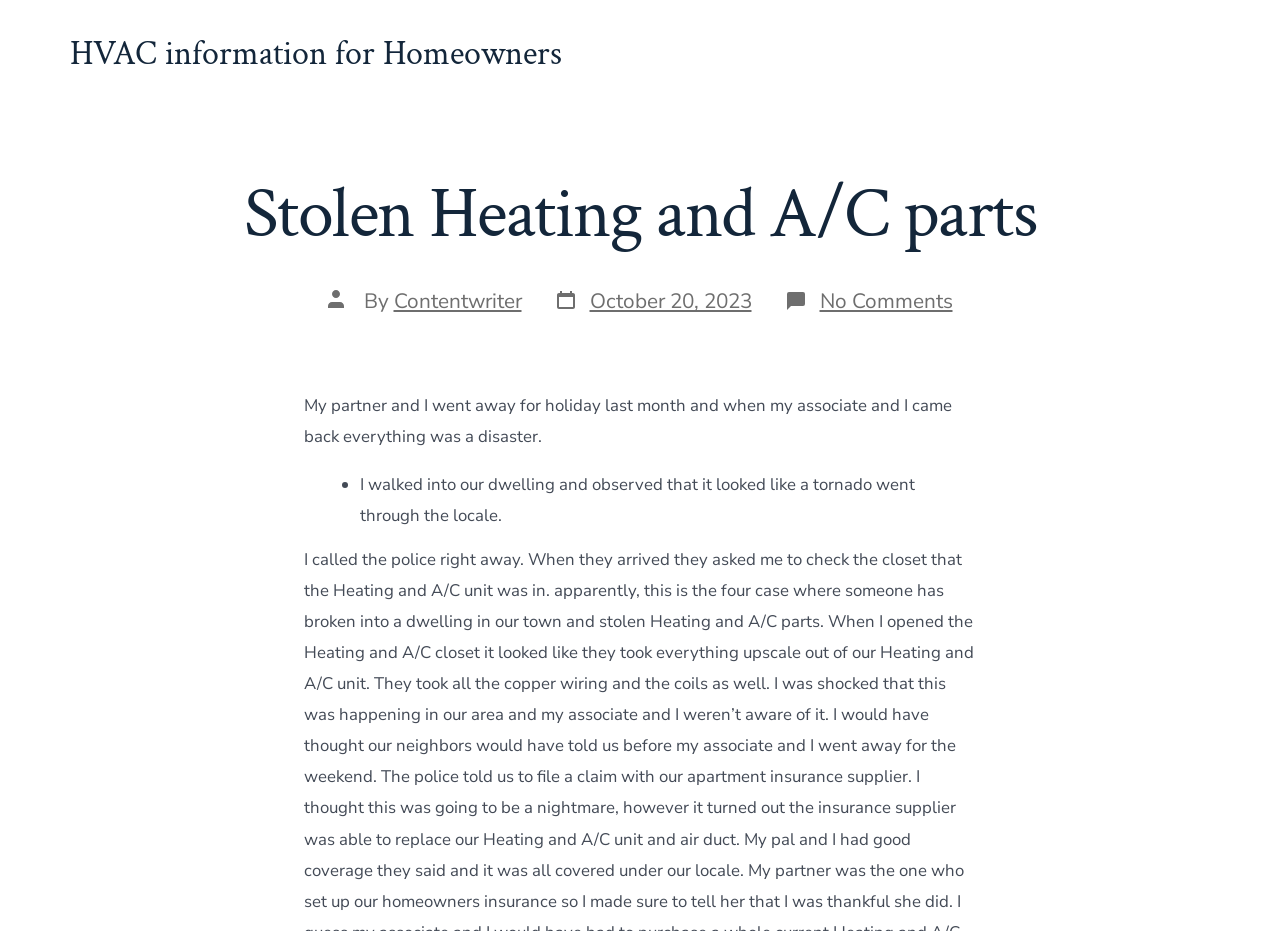Is there a comment on the post?
Examine the image closely and answer the question with as much detail as possible.

The section that displays the post information shows 'No Comments on Stolen Heating and A/C parts', indicating that there are no comments on the post.